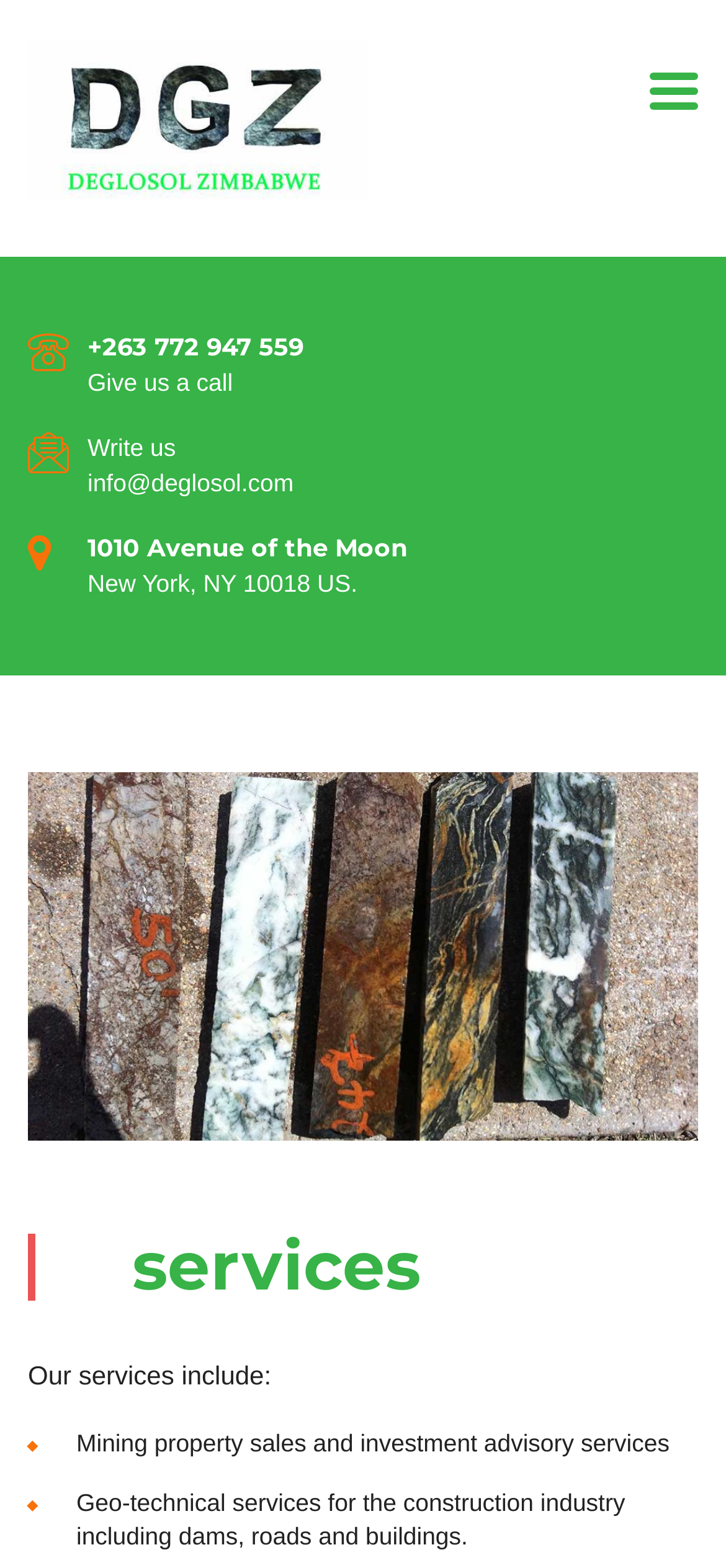Please find the bounding box for the UI element described by: "alt="De Glosol"".

[0.038, 0.026, 0.508, 0.128]